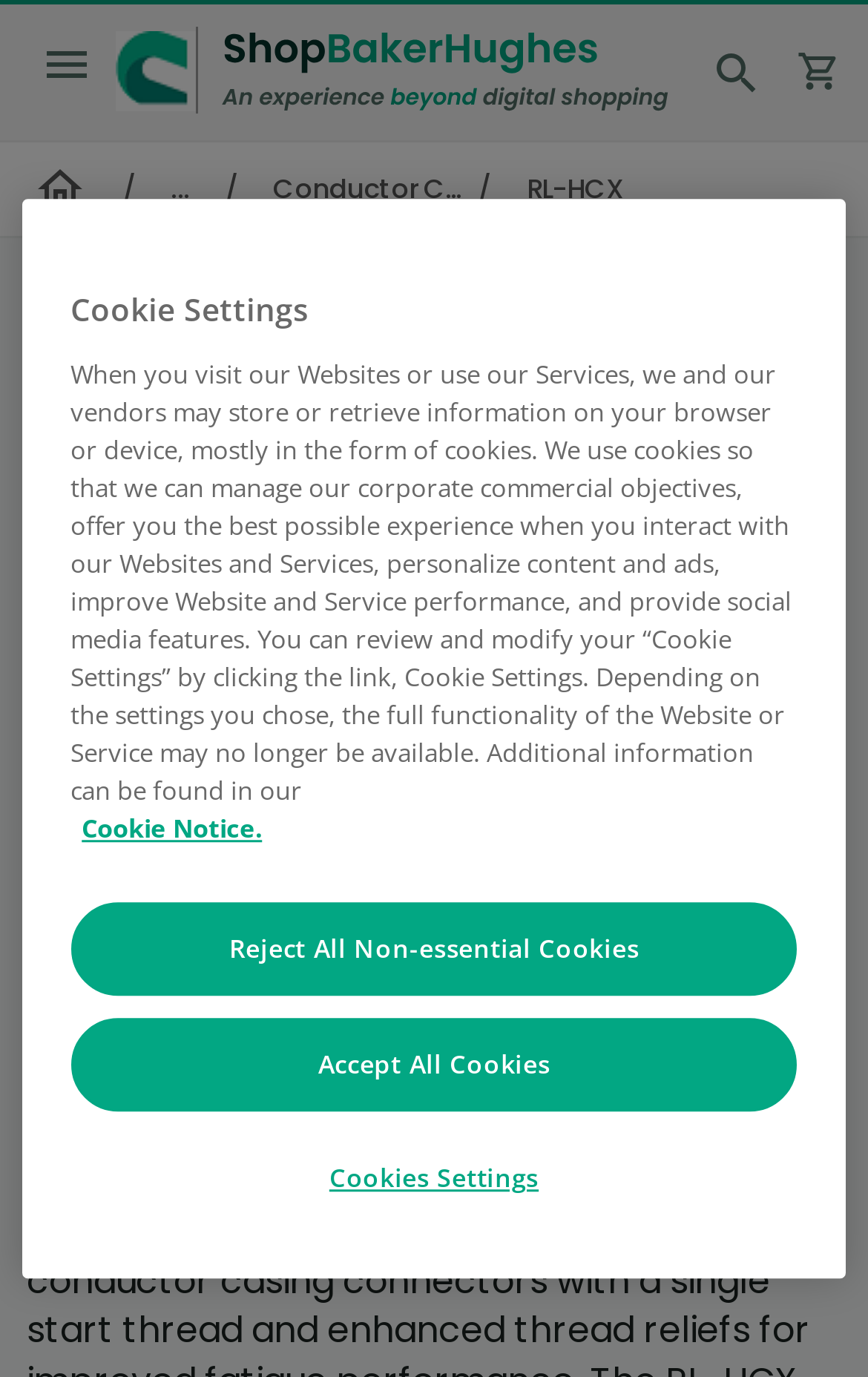Please provide a comprehensive response to the question below by analyzing the image: 
What is the purpose of the 'Cookie Settings' section?

The 'Cookie Settings' section is a modal window that appears on the webpage, and its purpose is to allow users to manage their cookie settings, including accepting or rejecting non-essential cookies, and to provide information about the website's cookie policy.